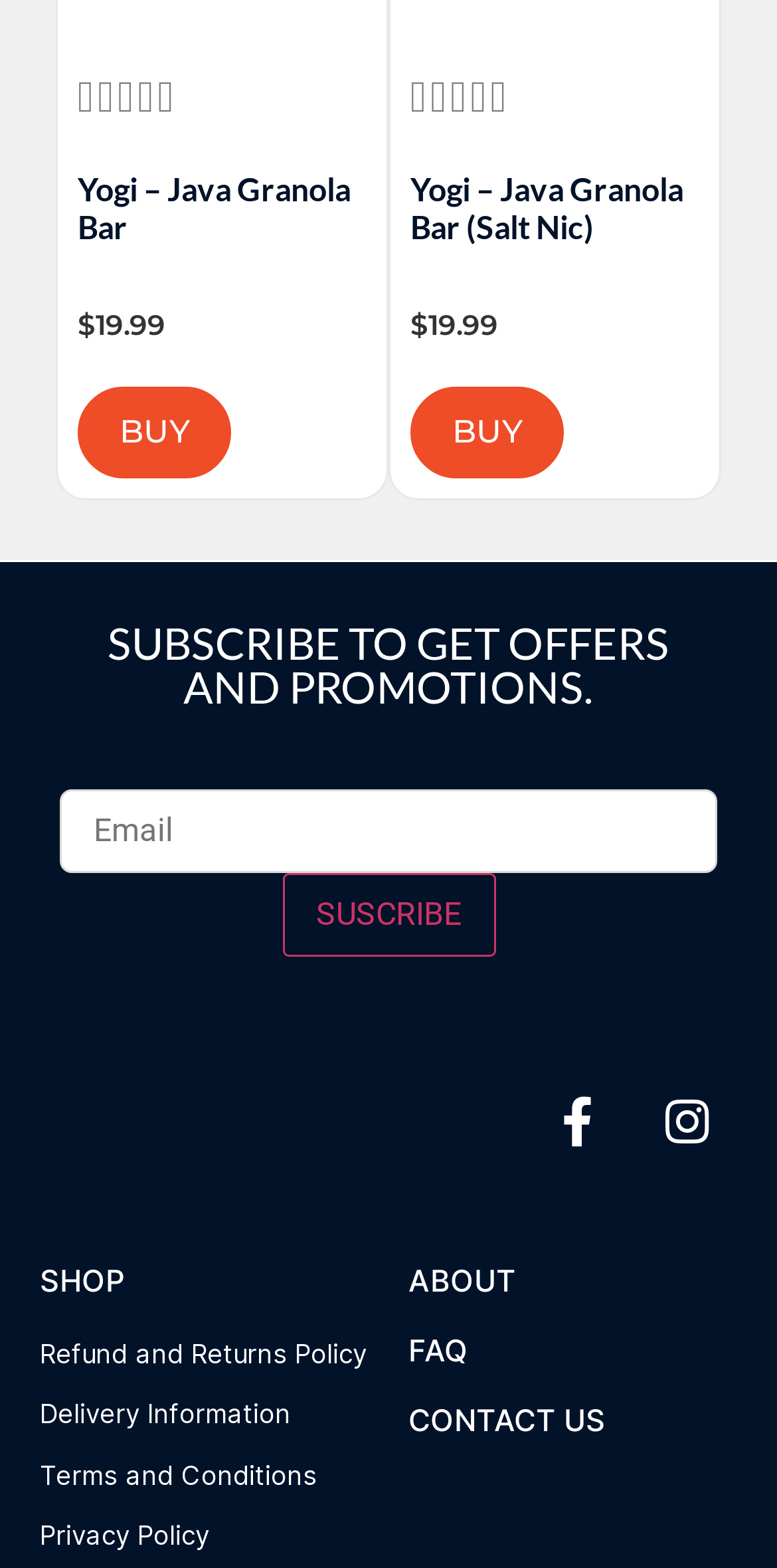Find the bounding box coordinates of the area that needs to be clicked in order to achieve the following instruction: "Subscribe to get offers and promotions". The coordinates should be specified as four float numbers between 0 and 1, i.e., [left, top, right, bottom].

[0.363, 0.557, 0.637, 0.61]